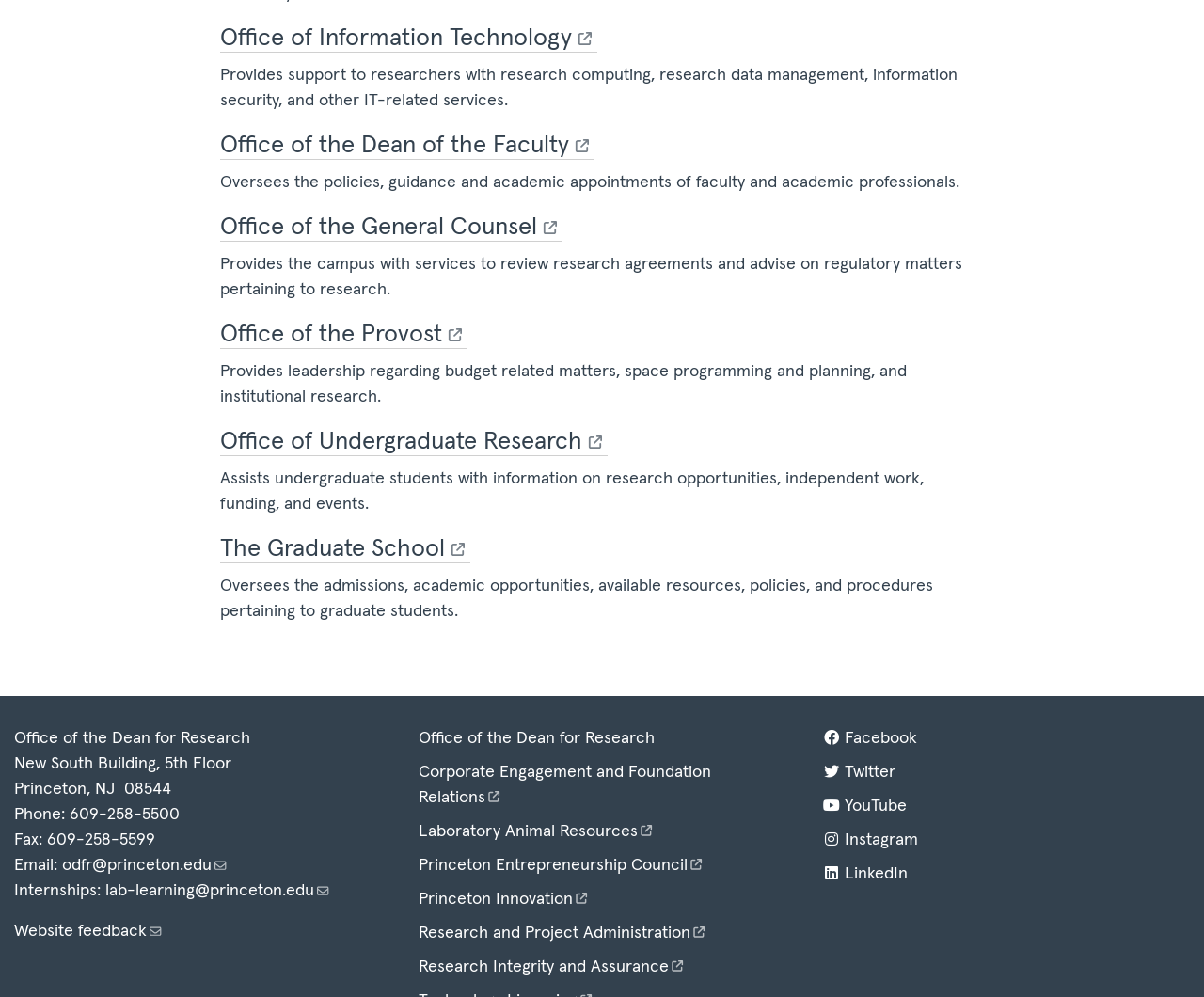What is the name of the school that the Office of the Dean for Research is affiliated with? Examine the screenshot and reply using just one word or a brief phrase.

Princeton